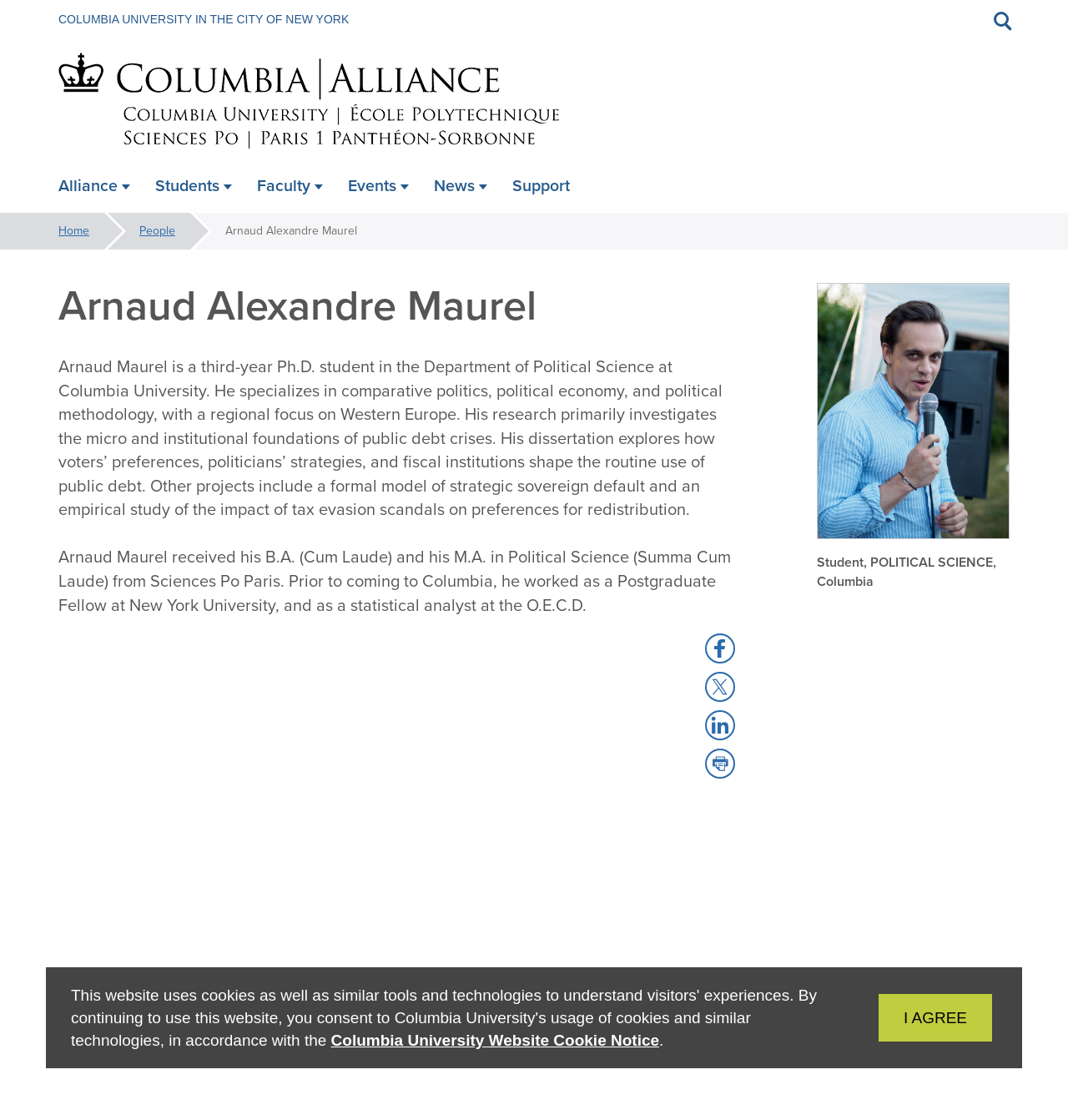Utilize the information from the image to answer the question in detail:
What is the name of the university Arnaud Alexandre Maurel attends?

I found this information by looking at the breadcrumbs navigation section, where it mentions 'Home' and 'People' links, and also by looking at the article section, where it mentions that Arnaud Maurel is a Ph.D. student at Columbia University.